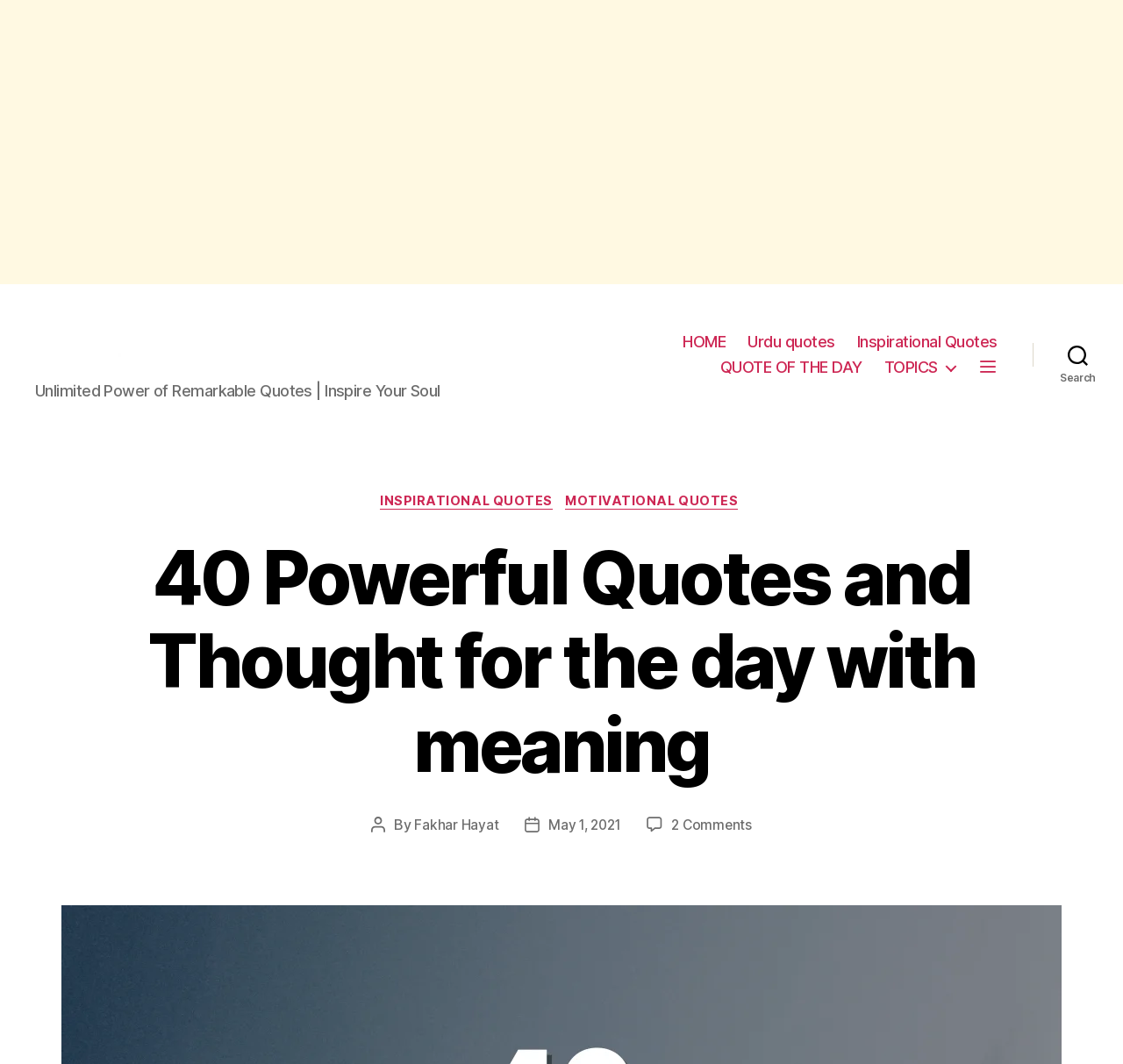Who is the author of the post?
Utilize the information in the image to give a detailed answer to the question.

I located the answer by looking at the link element with the text 'Fakhar Hayat' next to the 'Post author' static text, which indicates that Fakhar Hayat is the author of the post.